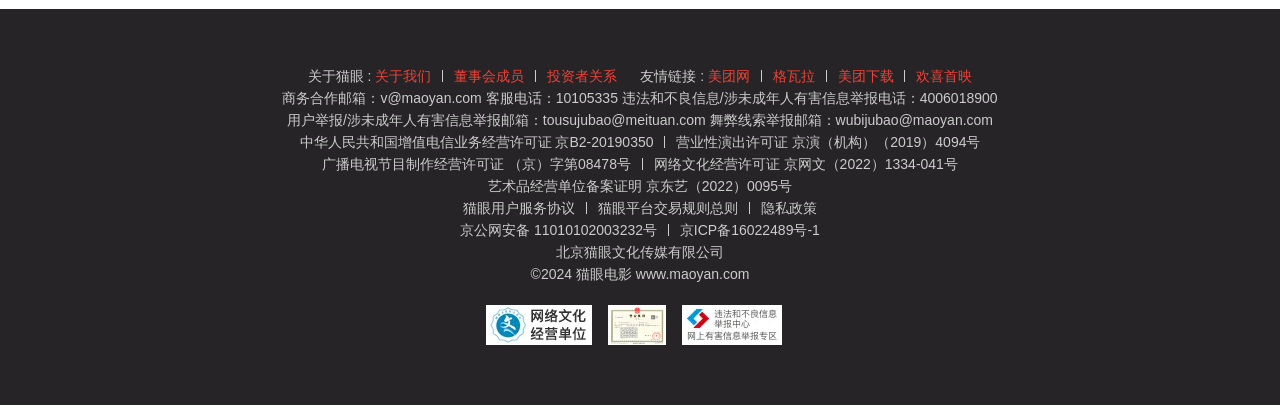Highlight the bounding box coordinates of the element that should be clicked to carry out the following instruction: "Click on '关于我们'". The coordinates must be given as four float numbers ranging from 0 to 1, i.e., [left, top, right, bottom].

[0.293, 0.168, 0.337, 0.207]